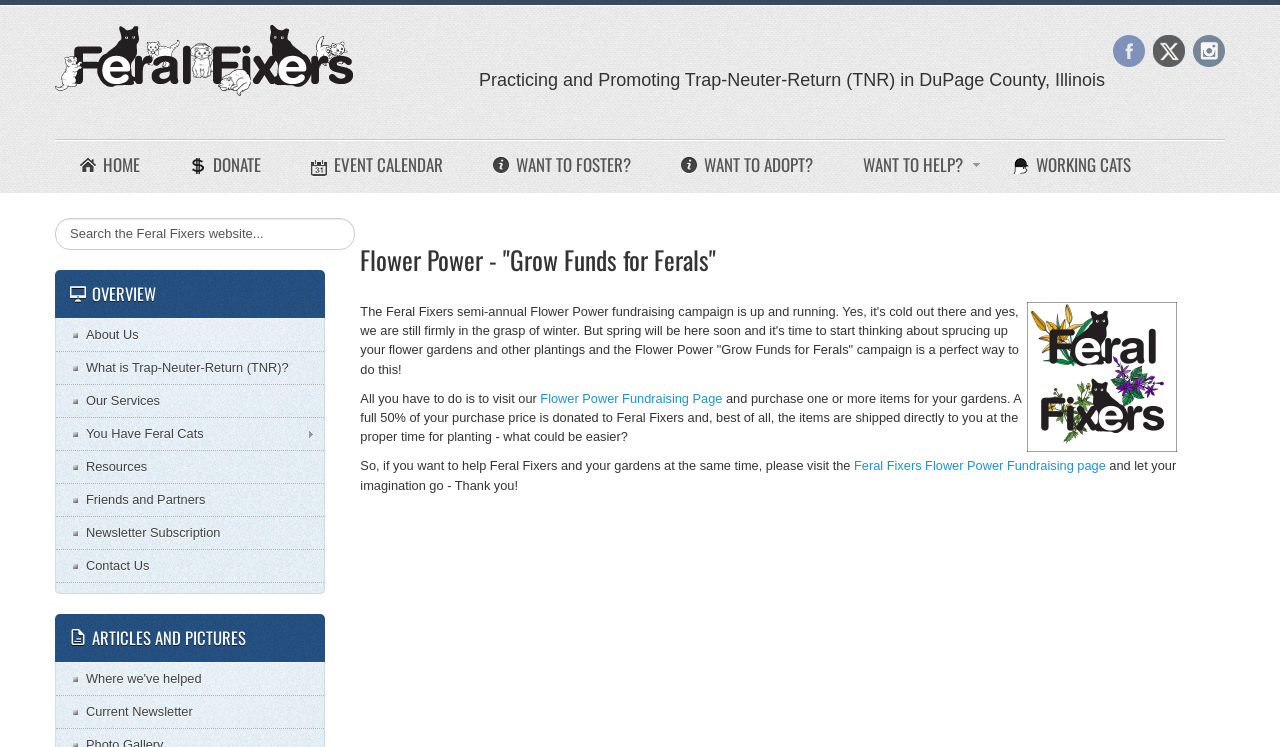Could you find the bounding box coordinates of the clickable area to complete this instruction: "Search the Feral Fixers website"?

[0.043, 0.292, 0.277, 0.335]